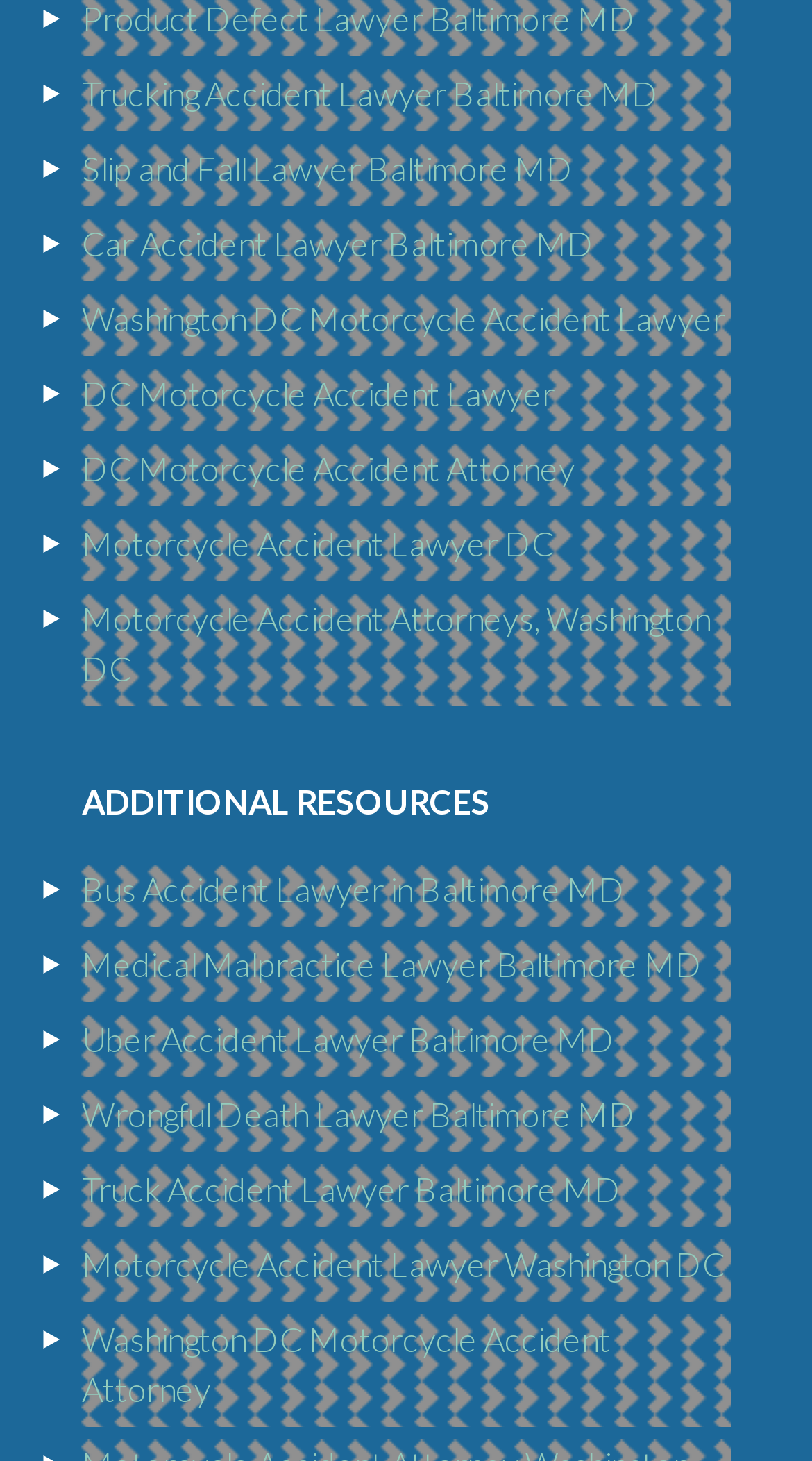Determine the bounding box coordinates for the area that needs to be clicked to fulfill this task: "Explore Car Accident Lawyer Baltimore MD". The coordinates must be given as four float numbers between 0 and 1, i.e., [left, top, right, bottom].

[0.101, 0.153, 0.731, 0.18]